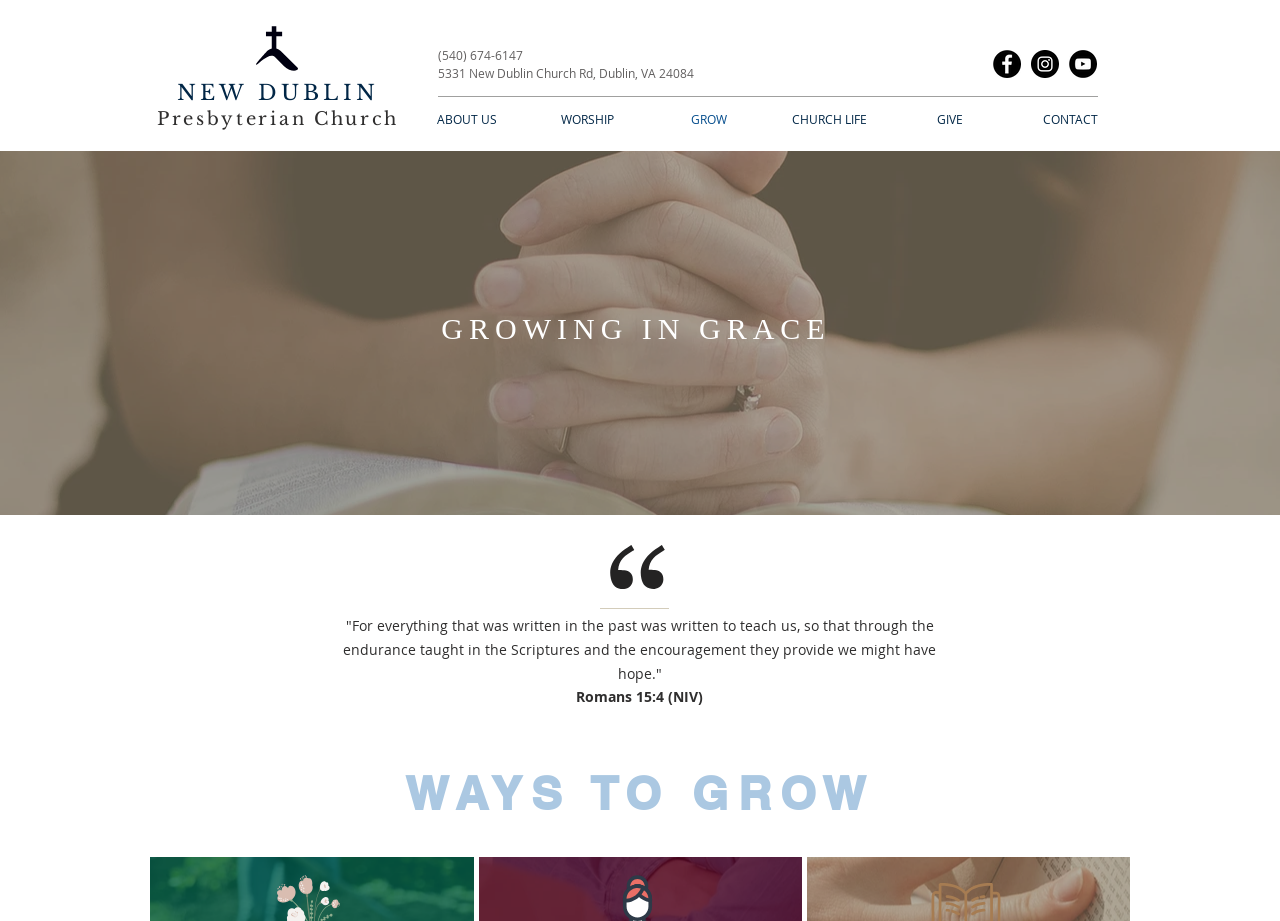What is the phone number of the church? Based on the image, give a response in one word or a short phrase.

(540) 674-6147